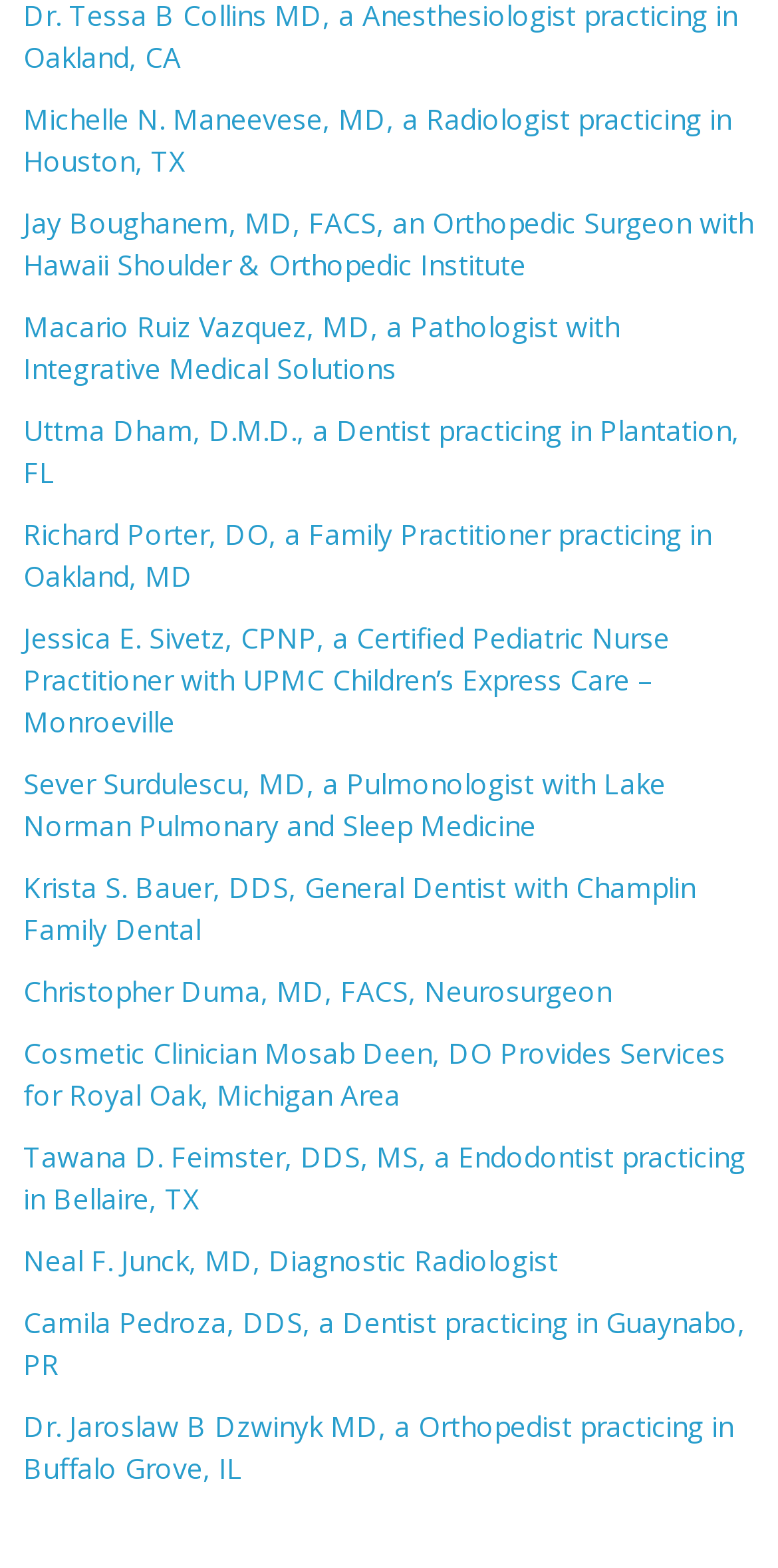Please locate the bounding box coordinates for the element that should be clicked to achieve the following instruction: "Read about Global Implications Of FOSTA". Ensure the coordinates are given as four float numbers between 0 and 1, i.e., [left, top, right, bottom].

None